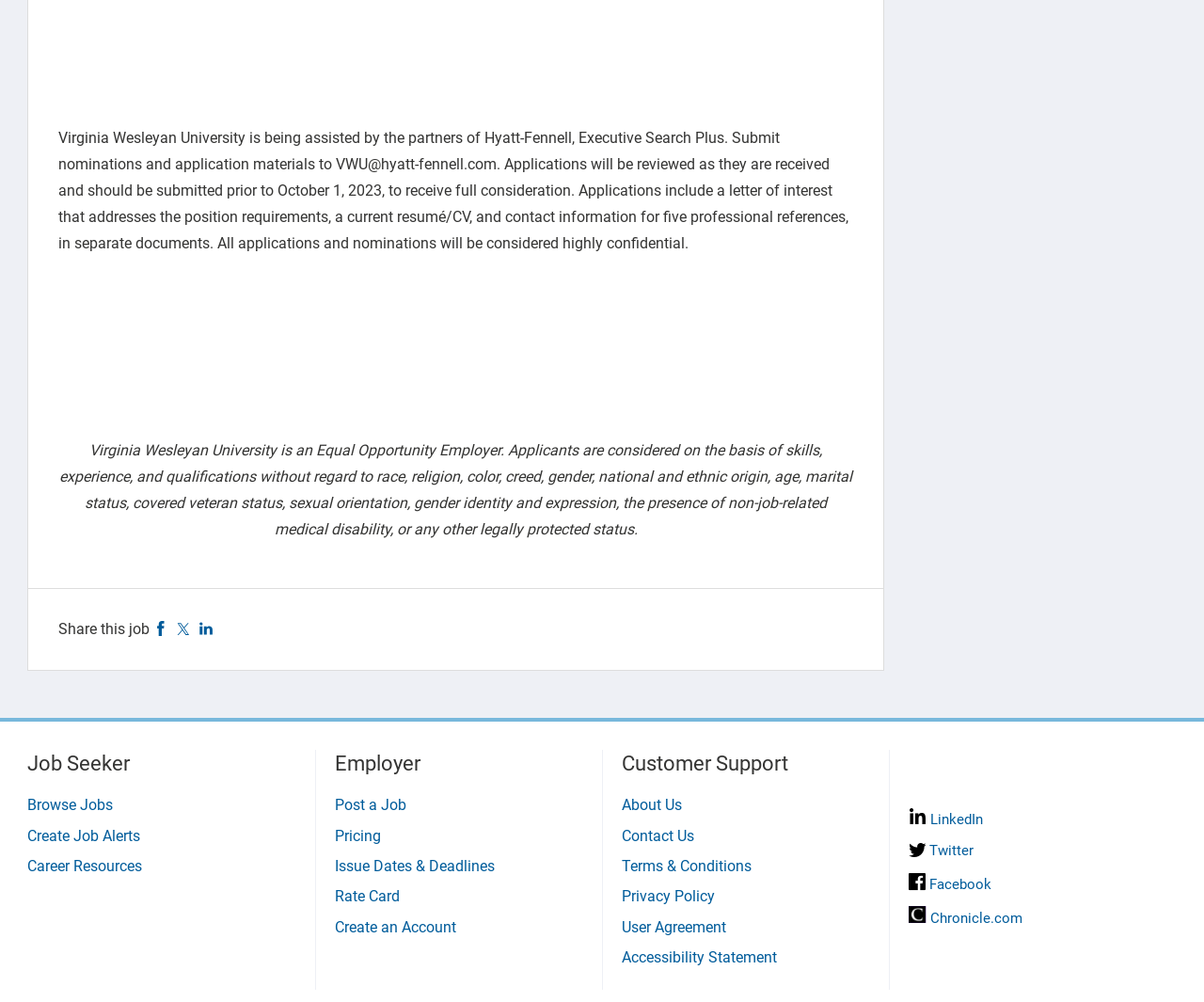Extract the bounding box coordinates of the UI element described: "Create Job Alerts". Provide the coordinates in the format [left, top, right, bottom] with values ranging from 0 to 1.

[0.023, 0.825, 0.117, 0.843]